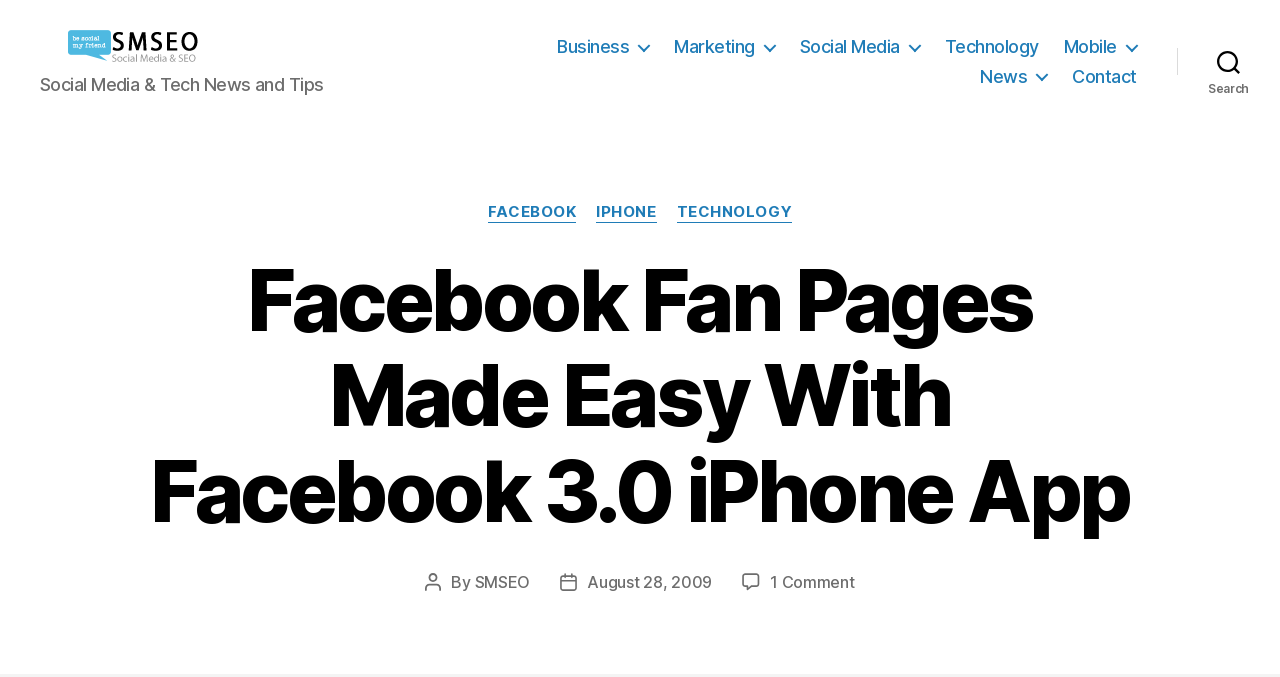What is the topic of the main article on the webpage?
Based on the image, please offer an in-depth response to the question.

The main article on the webpage has a heading that reads 'Facebook Fan Pages Made Easy With Facebook 3.0 iPhone App'. This indicates that the topic of the article is the Facebook 3.0 iPhone App and how it can be used to make Facebook fan pages easier to manage.